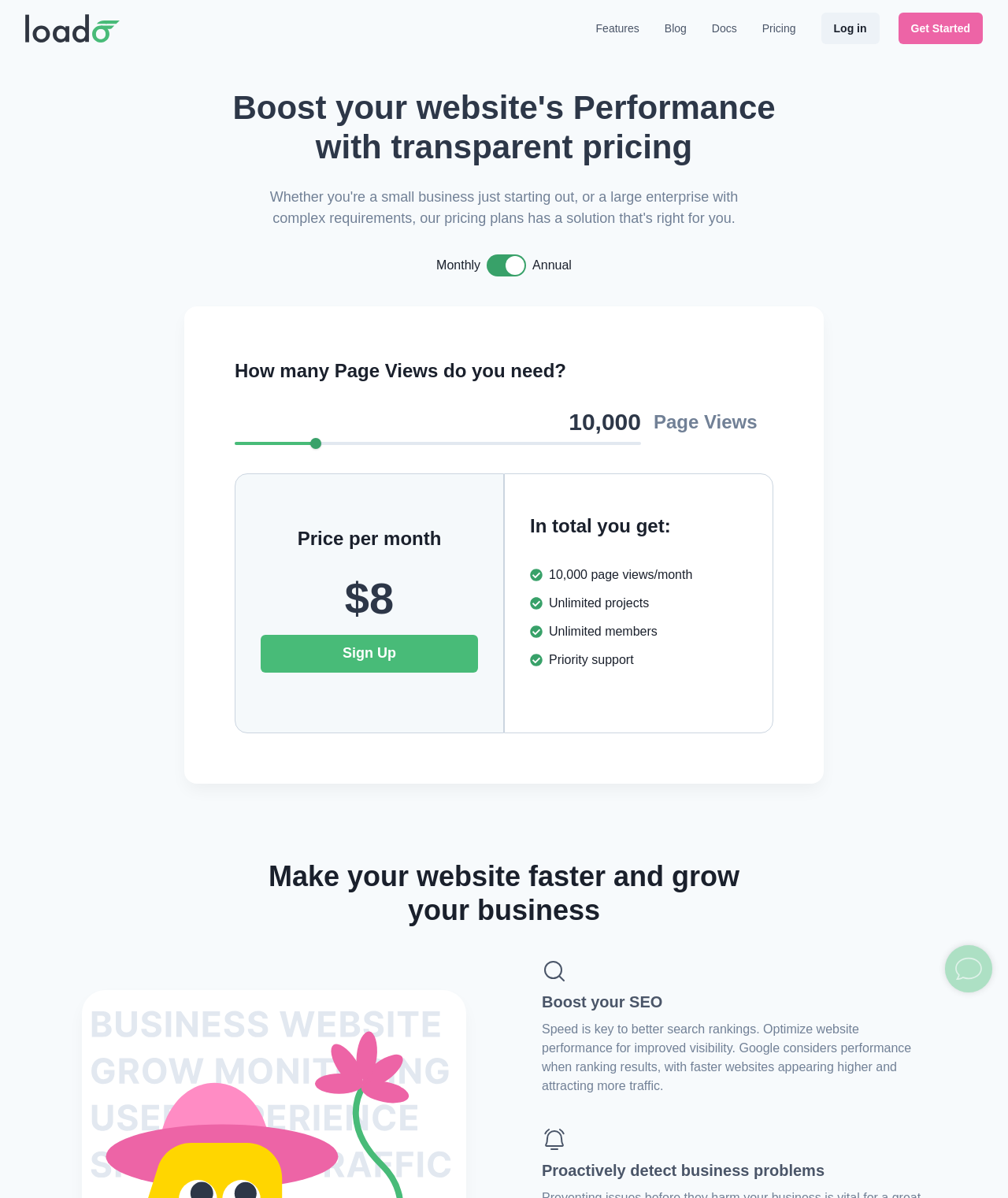Provide the bounding box coordinates for the UI element that is described by this text: "Got it!". The coordinates should be in the form of four float numbers between 0 and 1: [left, top, right, bottom].

None